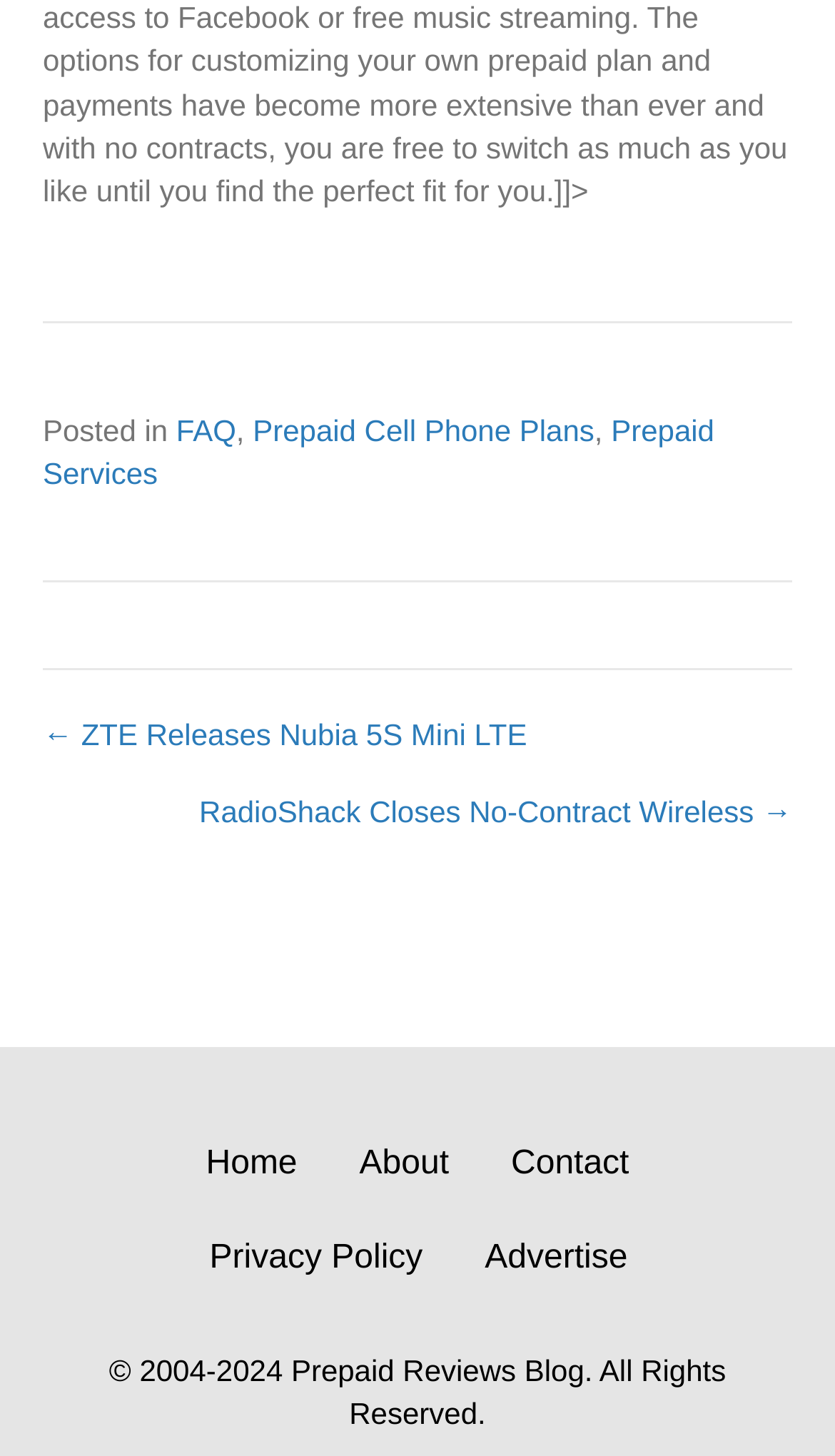Use a single word or phrase to answer this question: 
What is the last menu item?

Advertise